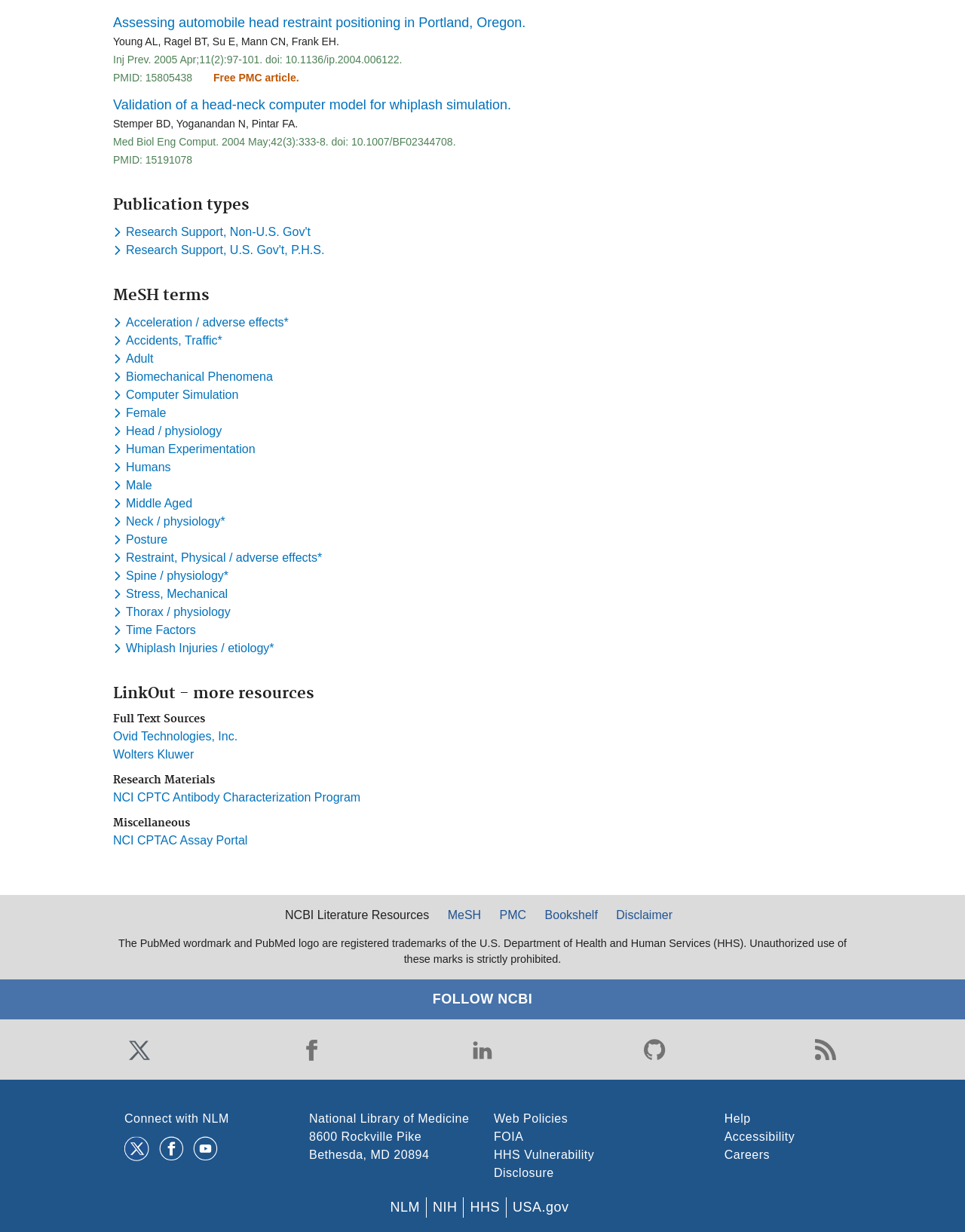Please predict the bounding box coordinates (top-left x, top-left y, bottom-right x, bottom-right y) for the UI element in the screenshot that fits the description: NCI CPTAC Assay Portal

[0.117, 0.677, 0.257, 0.687]